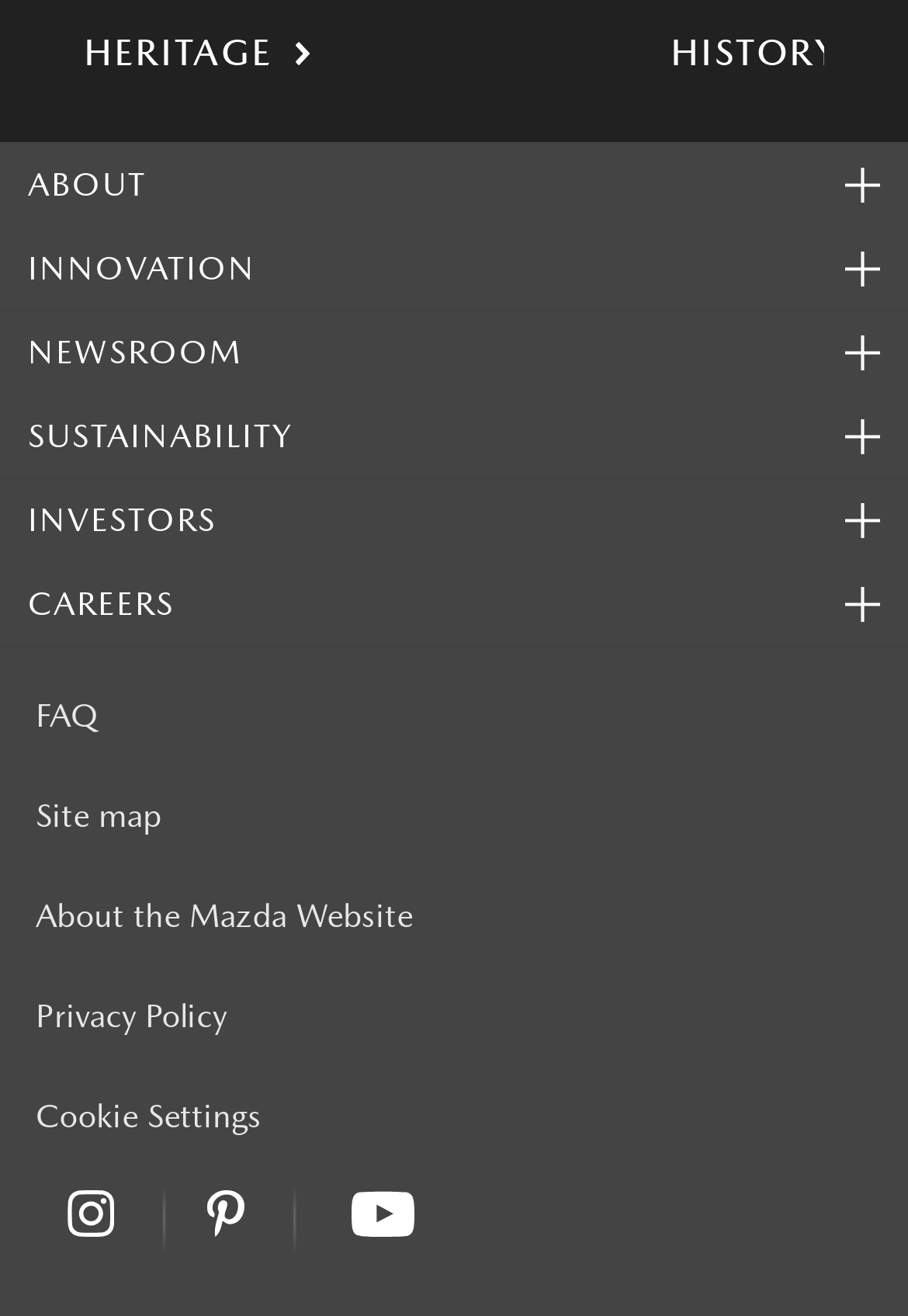Please provide the bounding box coordinates for the element that needs to be clicked to perform the following instruction: "go to about page". The coordinates should be given as four float numbers between 0 and 1, i.e., [left, top, right, bottom].

[0.0, 0.111, 0.969, 0.172]